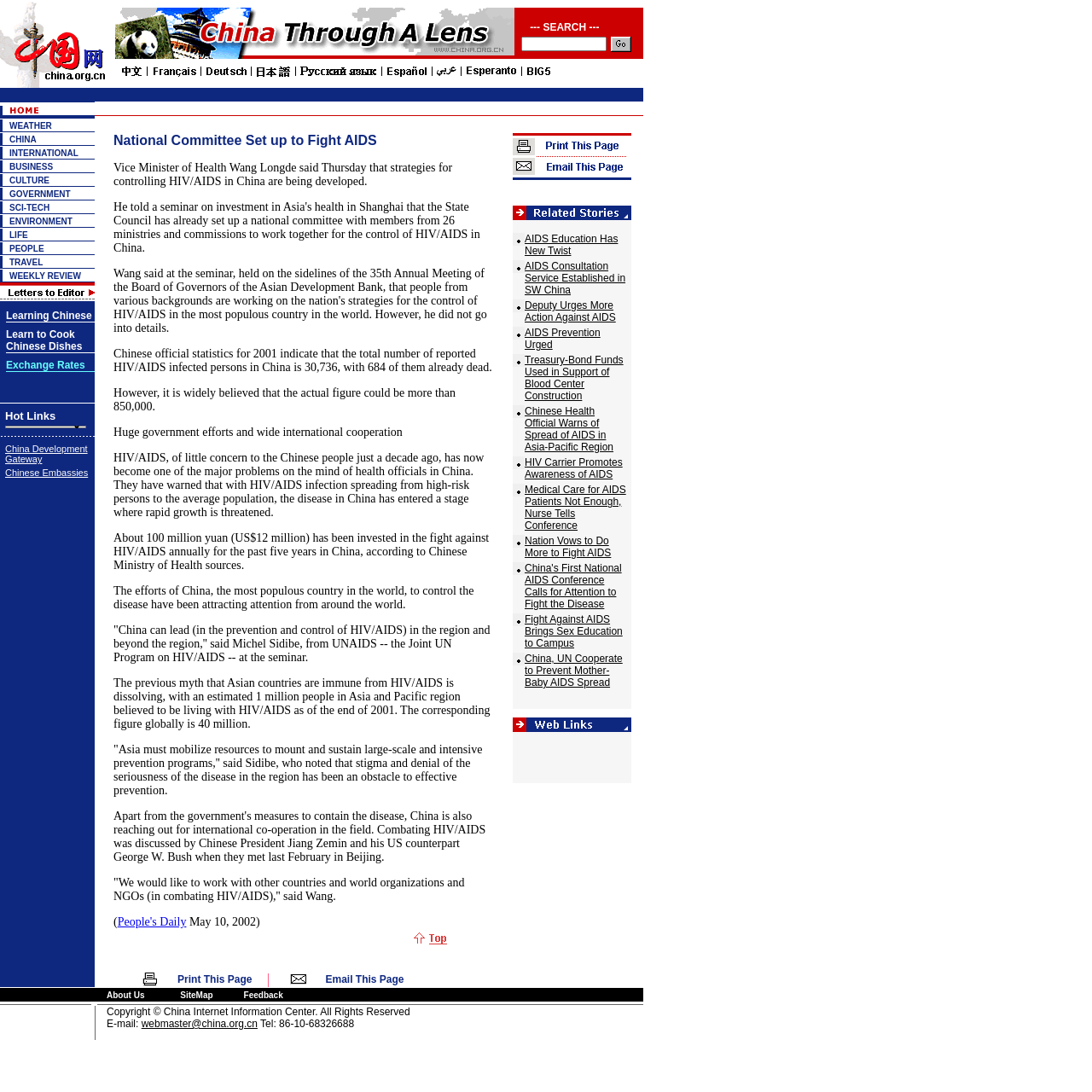Provide the bounding box coordinates of the HTML element described as: "webmaster@china.org.cn". The bounding box coordinates should be four float numbers between 0 and 1, i.e., [left, top, right, bottom].

[0.129, 0.932, 0.236, 0.943]